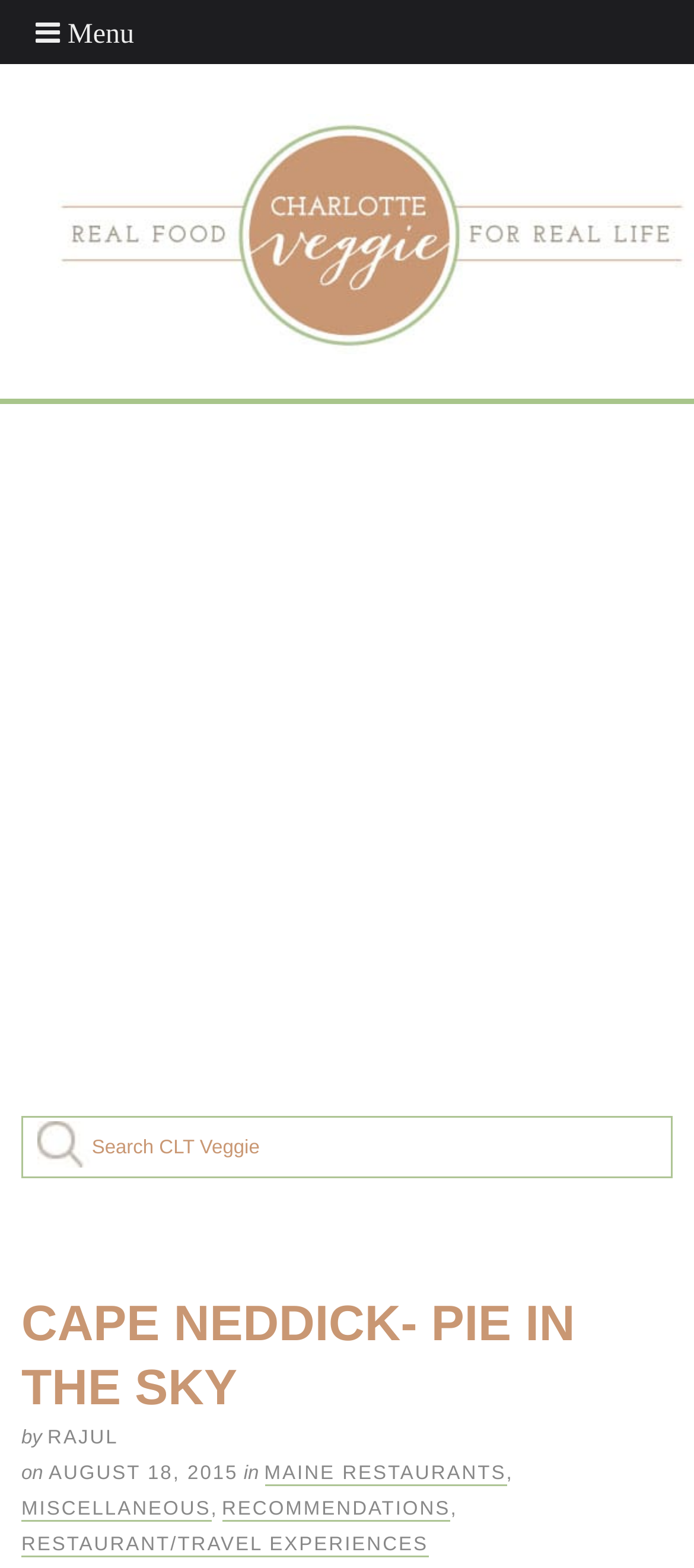Look at the image and answer the question in detail:
What is the search box placeholder text?

I found the search box placeholder text by looking at the static text element inside the textbox element. The text is 'Search CLT Veggie'.